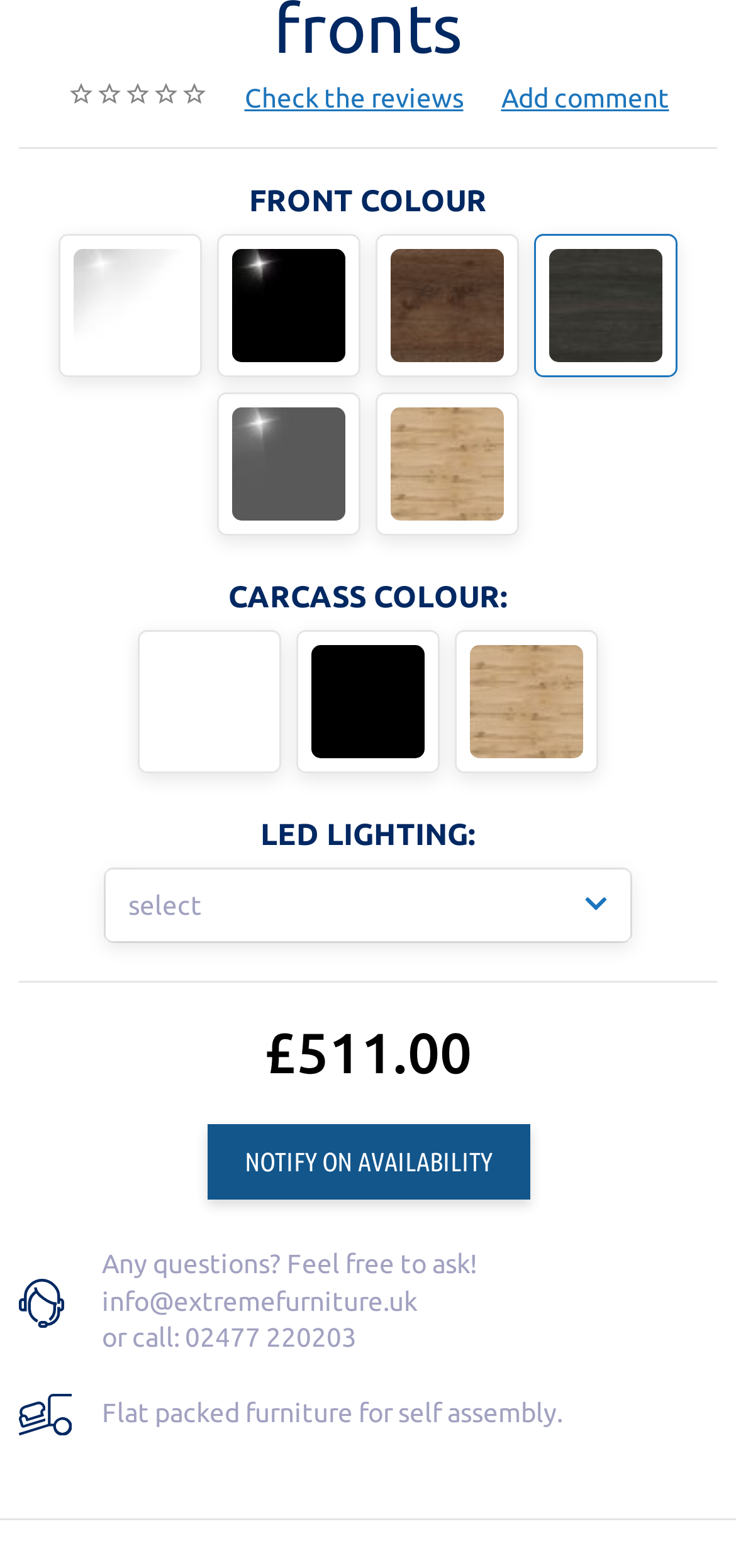What are the options for front colour?
Based on the image content, provide your answer in one word or a short phrase.

Flash, Flash - Black gloss, Flash - Bronze matt, Flash - Carbon matt, Flash - Grey gloss